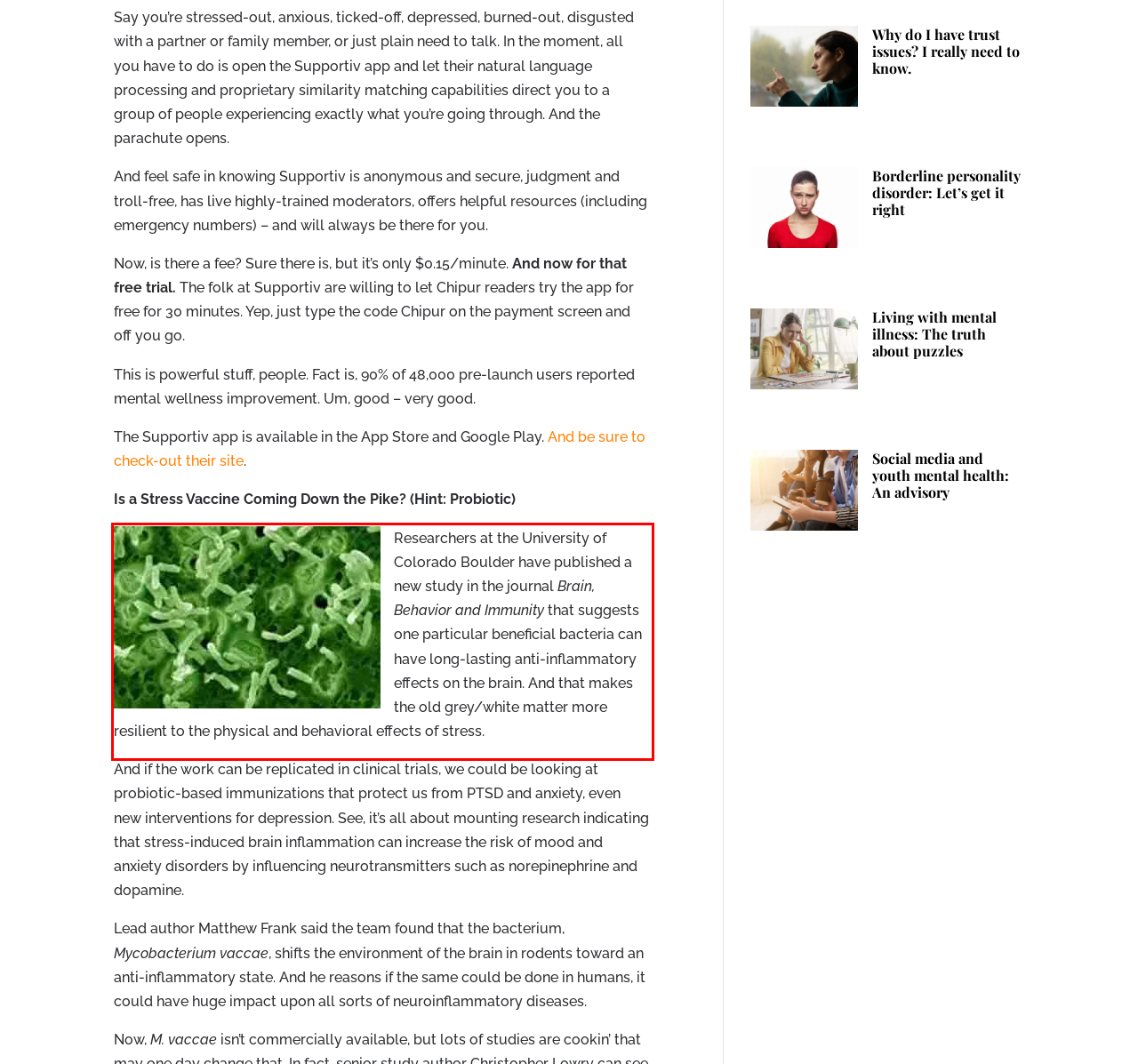Please identify and extract the text content from the UI element encased in a red bounding box on the provided webpage screenshot.

Researchers at the University of Colorado Boulder have published a new study in the journal Brain, Behavior and Immunity that suggests one particular beneficial bacteria can have long-lasting anti-inflammatory effects on the brain. And that makes the old grey/white matter more resilient to the physical and behavioral effects of stress.